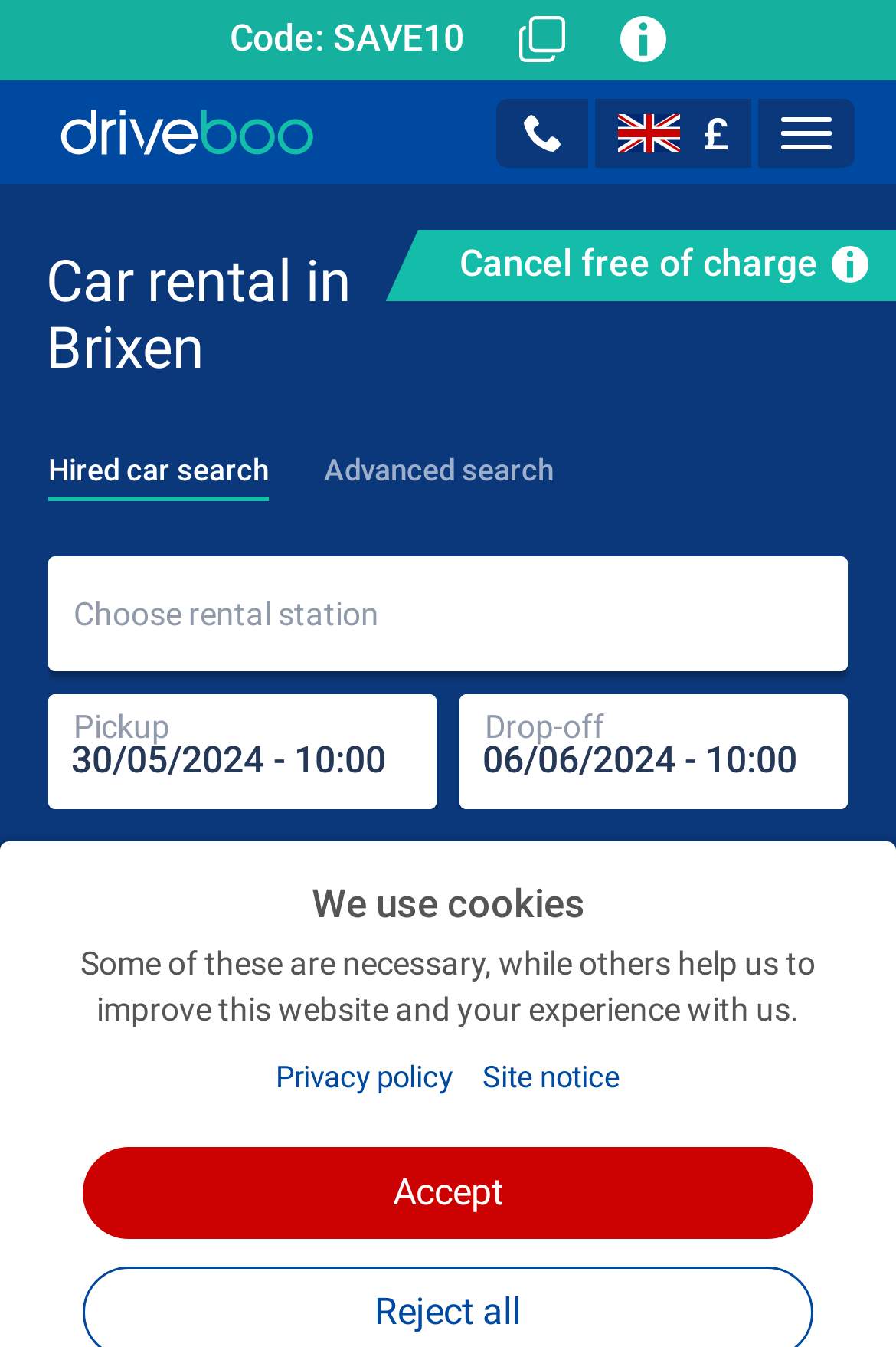Predict the bounding box coordinates of the UI element that matches this description: "parent_node: £ title="Service team"". The coordinates should be in the format [left, top, right, bottom] with each value between 0 and 1.

[0.555, 0.073, 0.657, 0.124]